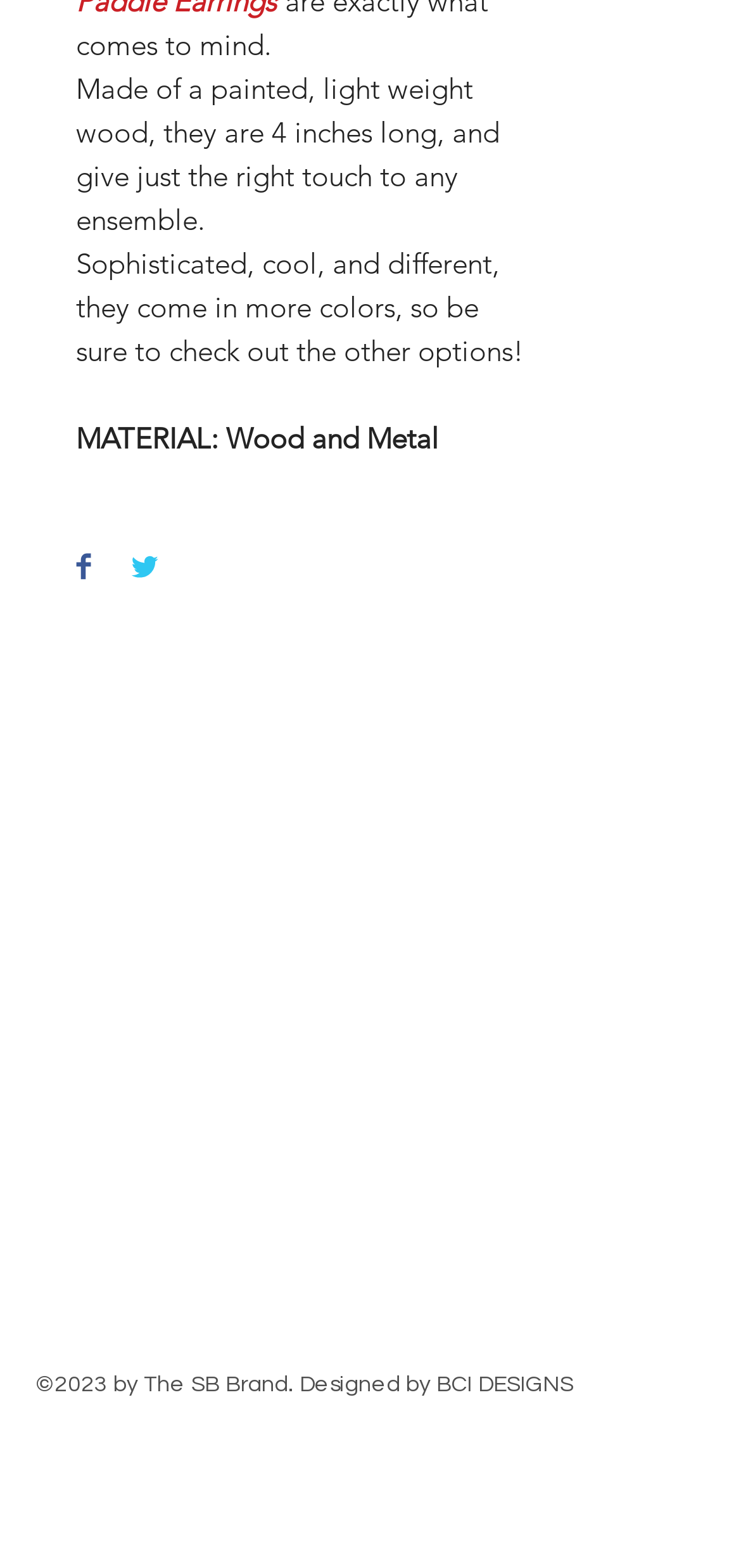Provide your answer in one word or a succinct phrase for the question: 
What is the location of the company?

Novi, MI 48176